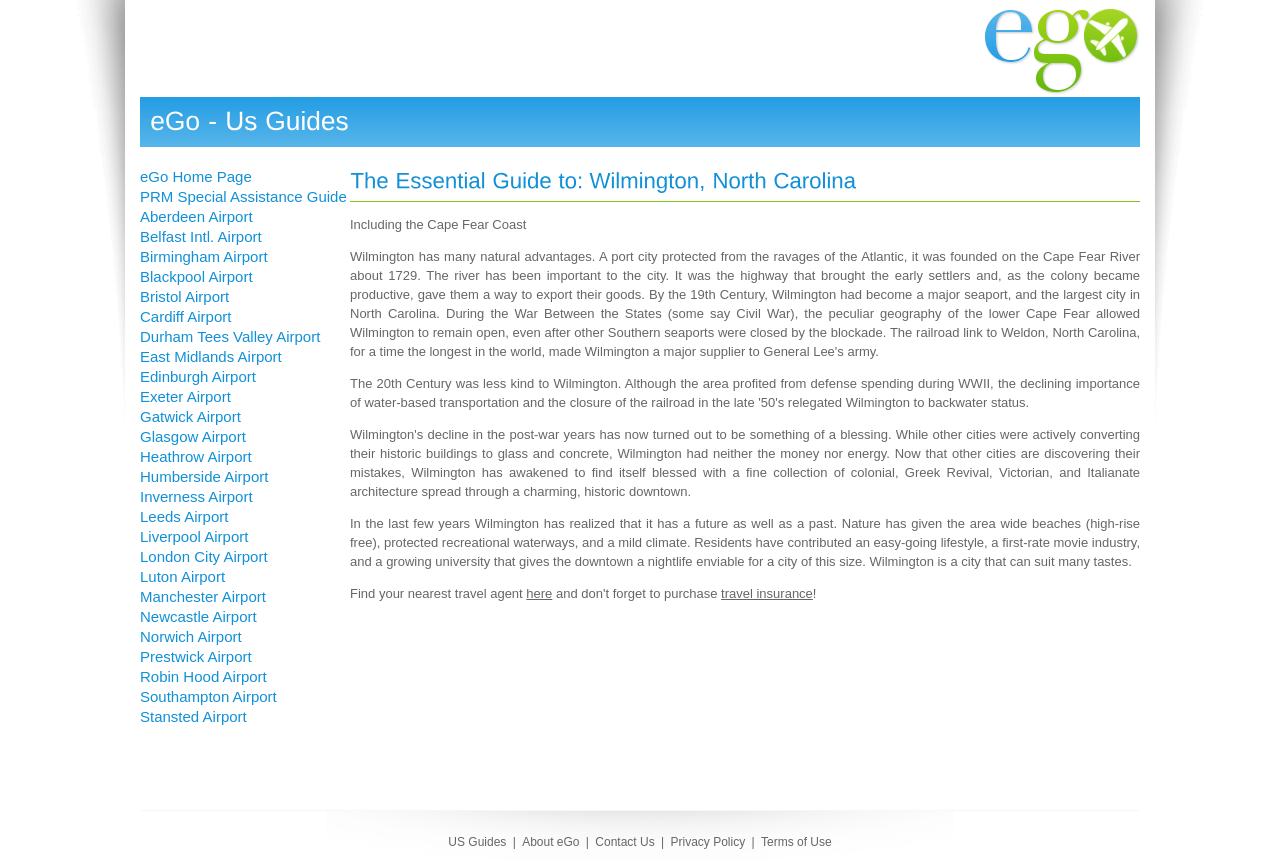Find the bounding box coordinates for the UI element whose description is: "PRM Special Assistance Guide". The coordinates should be four float numbers between 0 and 1, in the format [left, top, right, bottom].

[0.109, 0.218, 0.271, 0.238]